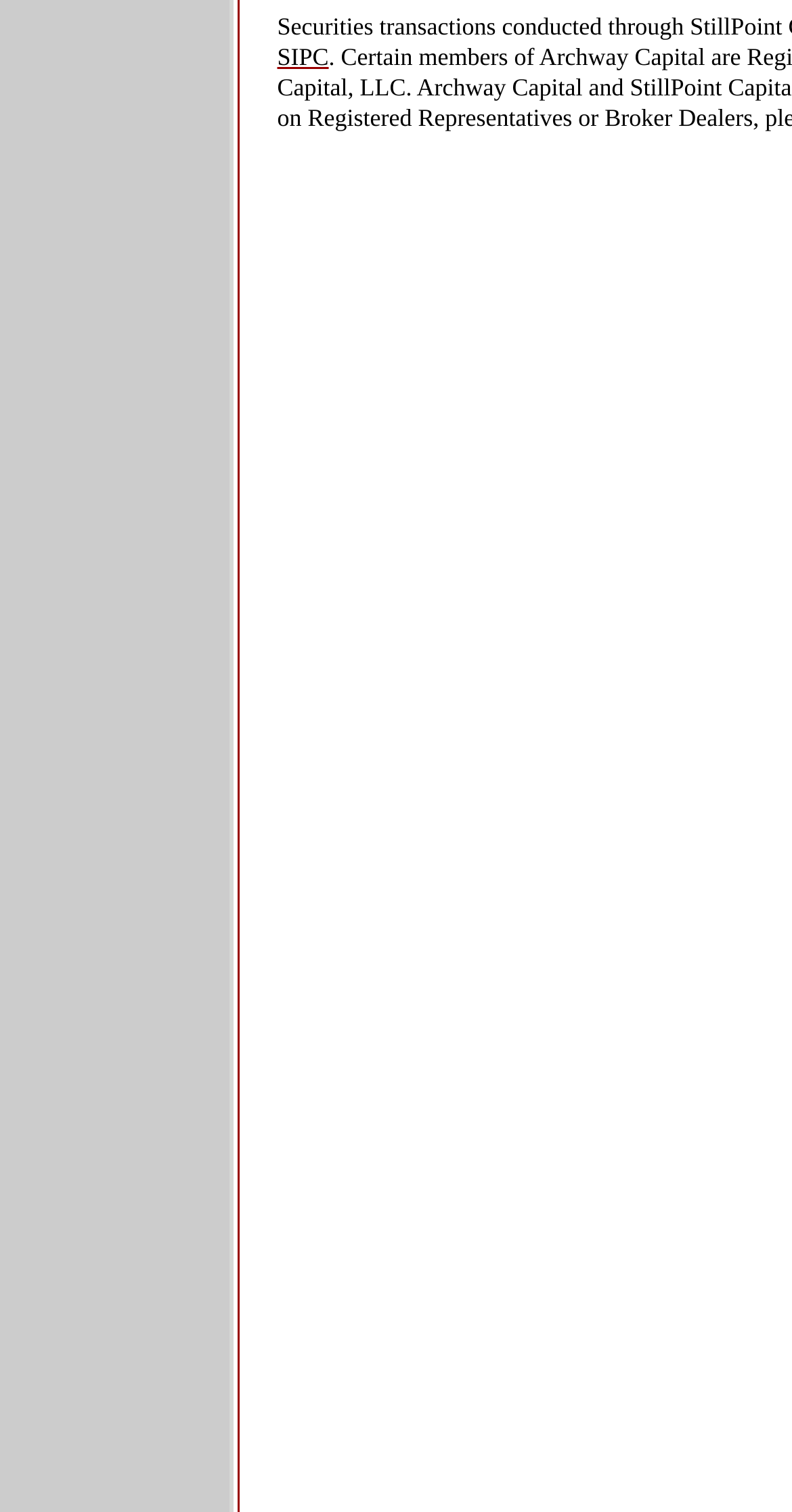Identify the bounding box coordinates of the HTML element based on this description: "SIPC".

[0.414, 0.724, 0.546, 0.743]